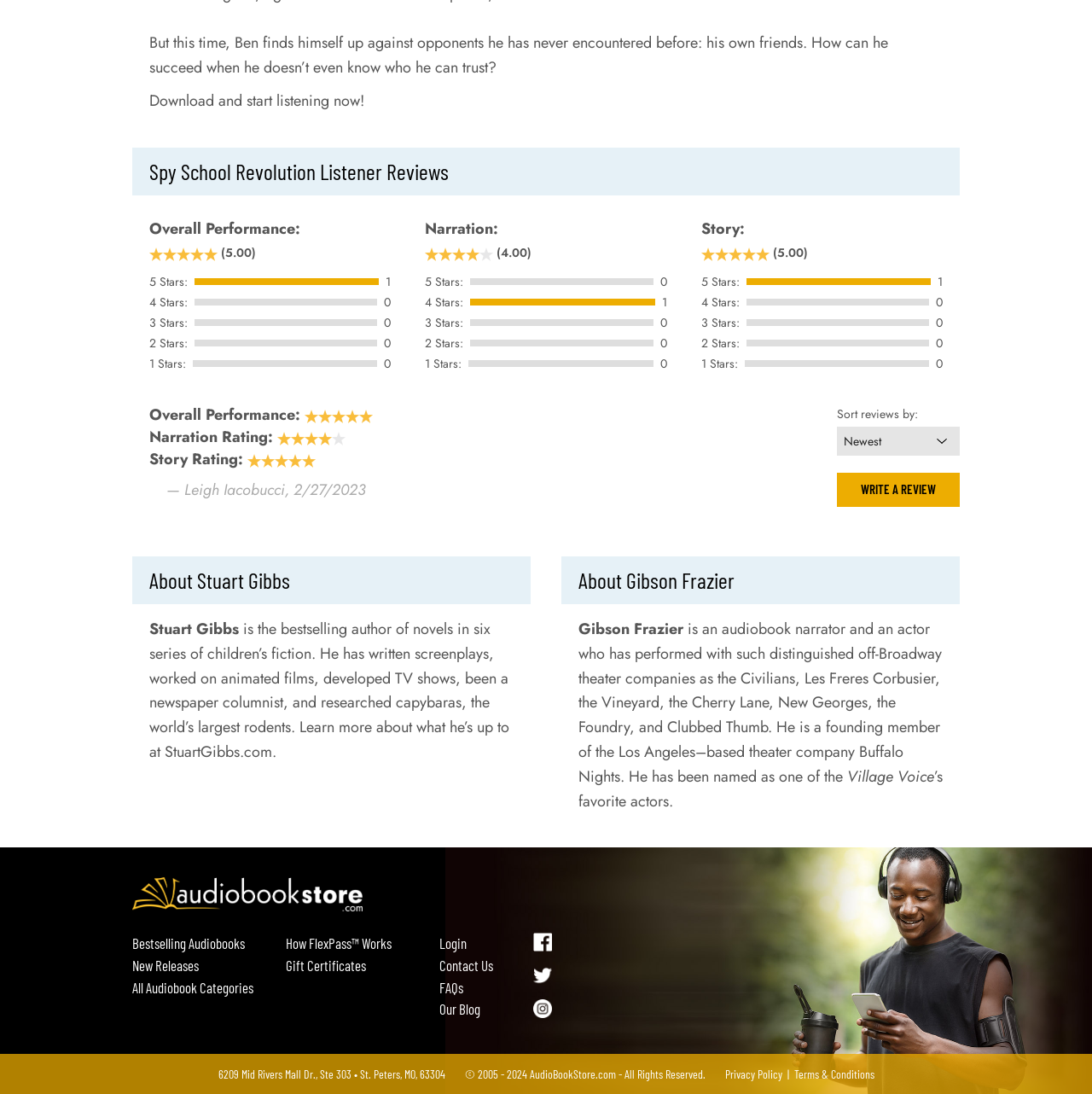Please identify the bounding box coordinates for the region that you need to click to follow this instruction: "Search for something in the textbox".

None